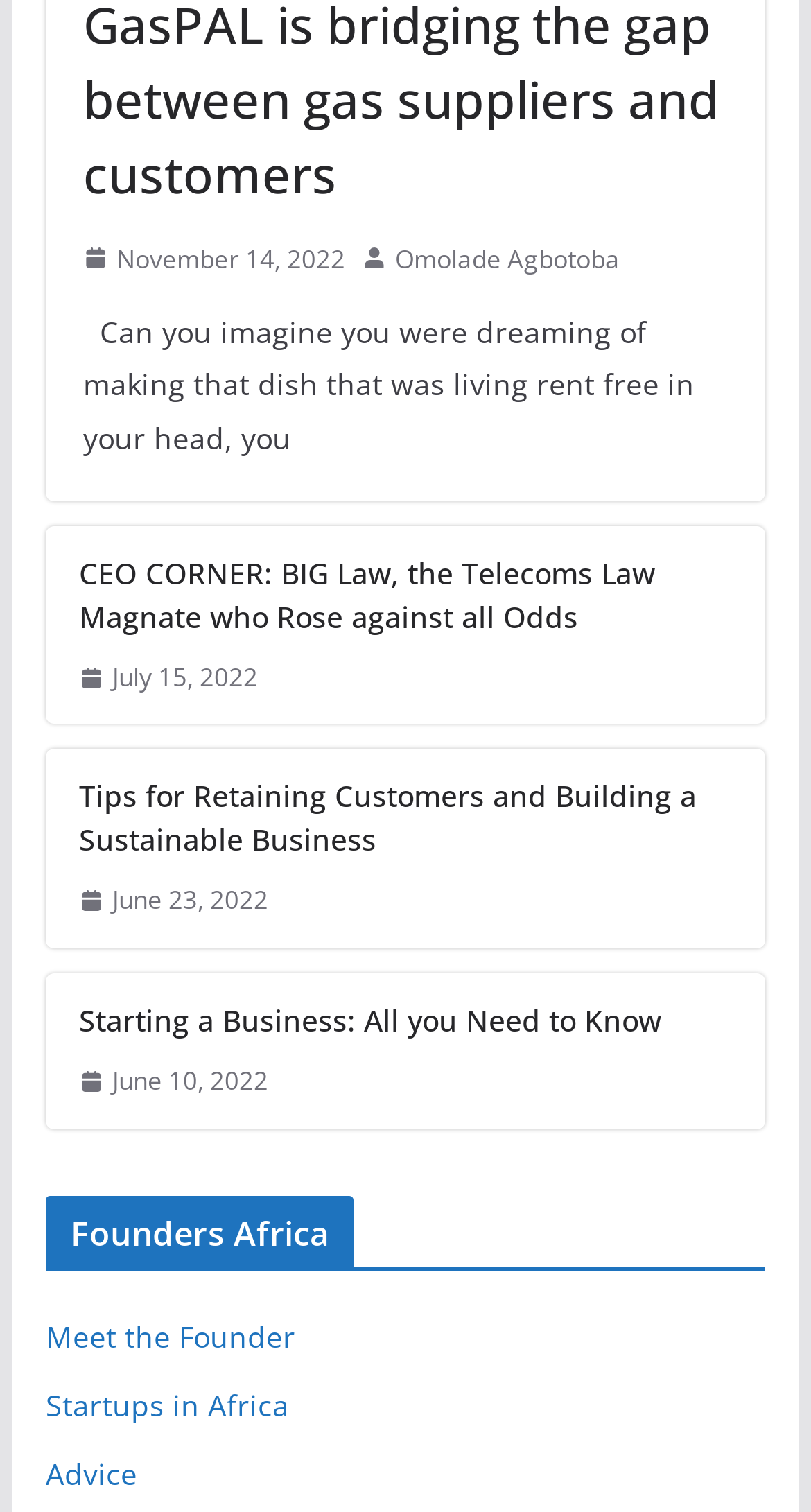Provide a brief response to the question below using one word or phrase:
How many articles are listed on this webpage?

4